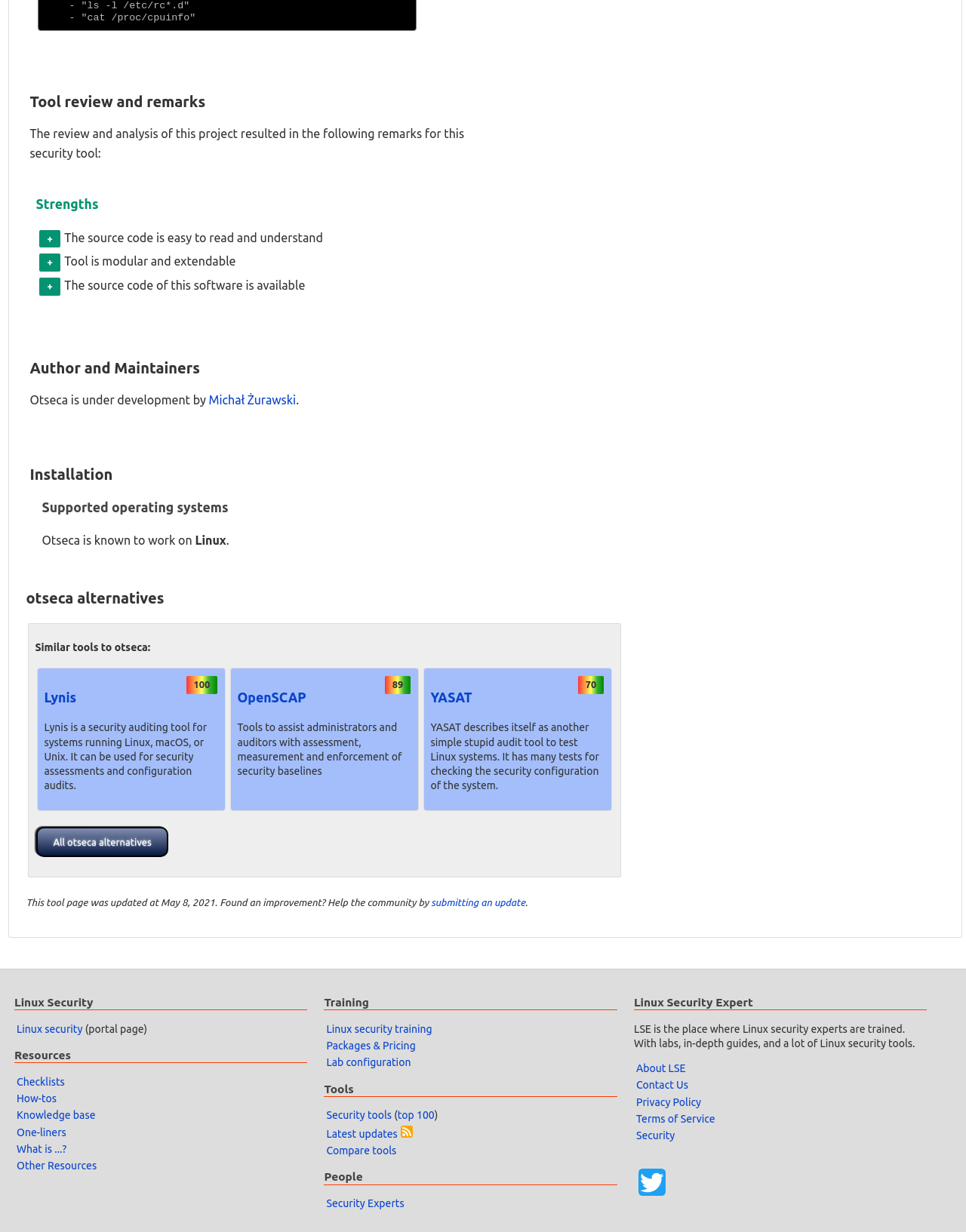Find the bounding box of the web element that fits this description: "OpenSCAP".

[0.246, 0.56, 0.317, 0.572]